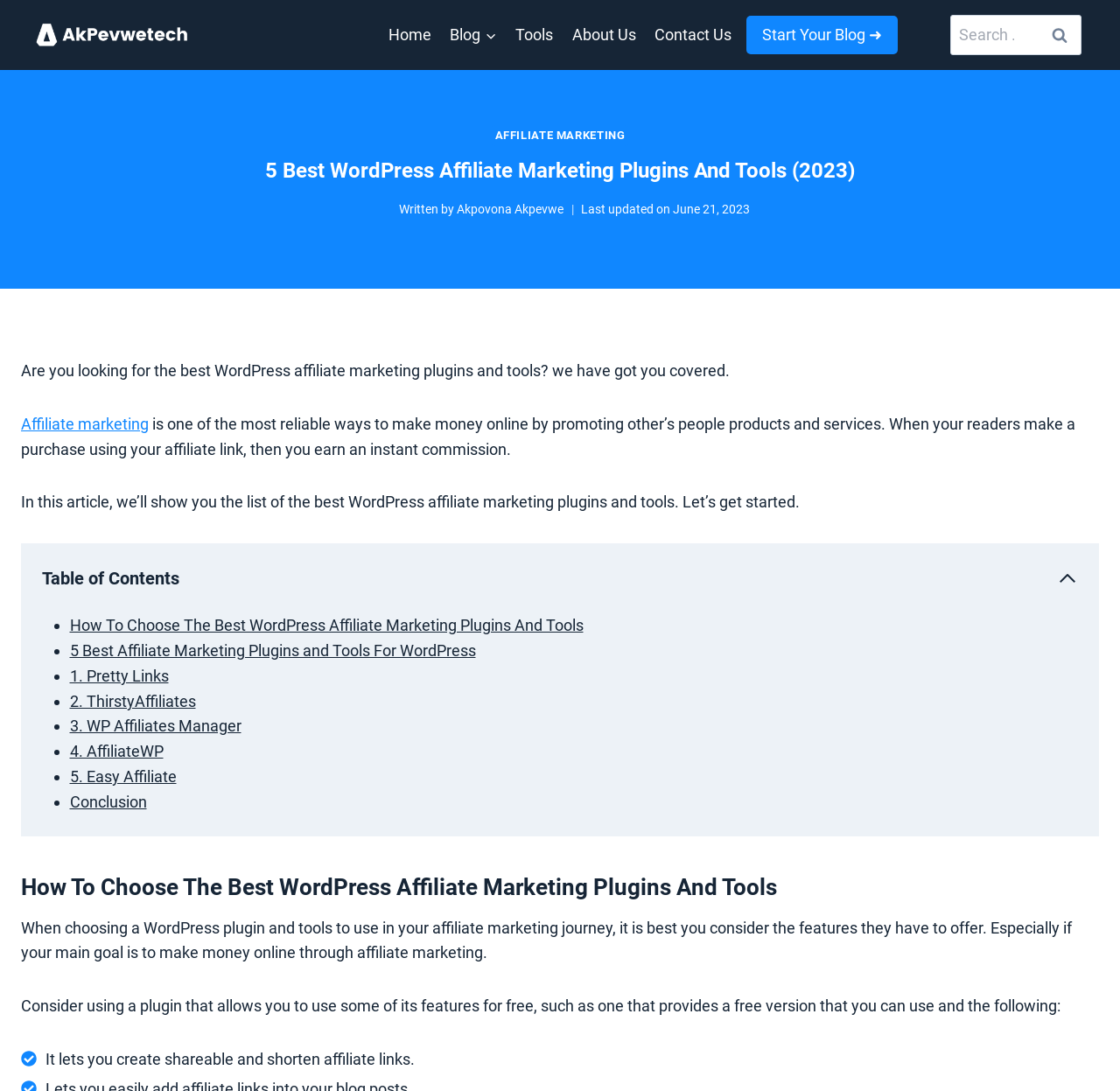Please provide a brief answer to the question using only one word or phrase: 
What is the purpose of affiliate marketing?

Make money online